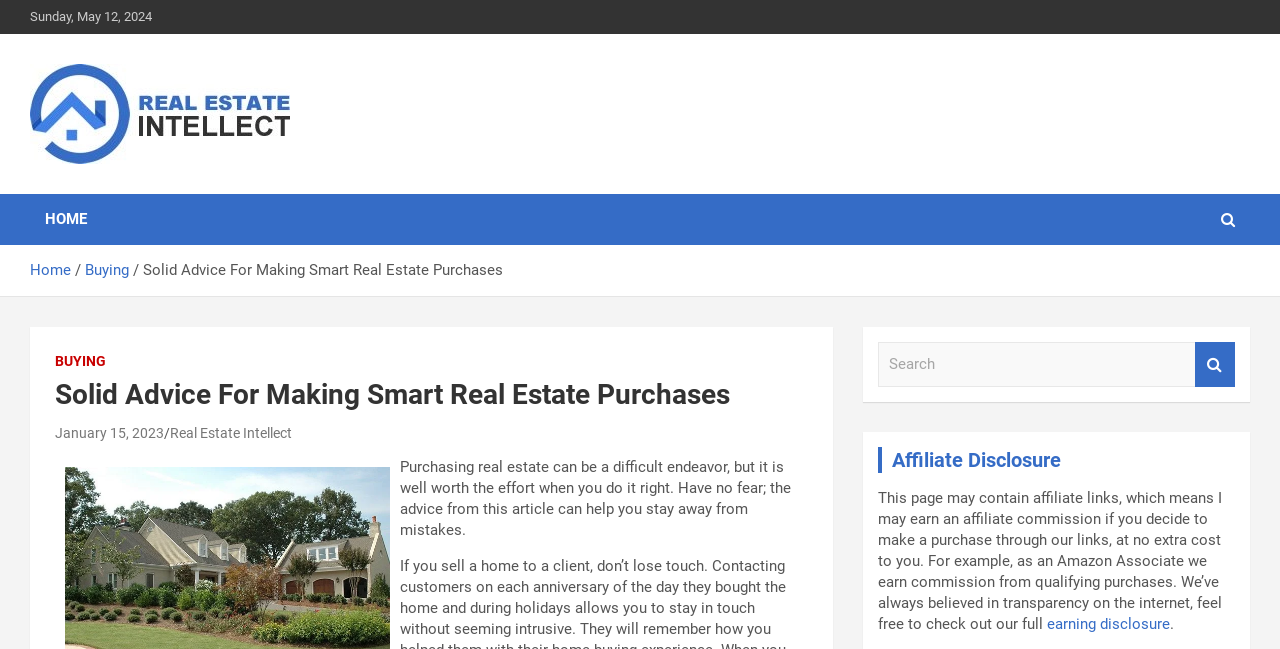Identify the bounding box coordinates for the UI element described as: "Buying".

[0.043, 0.543, 0.083, 0.573]